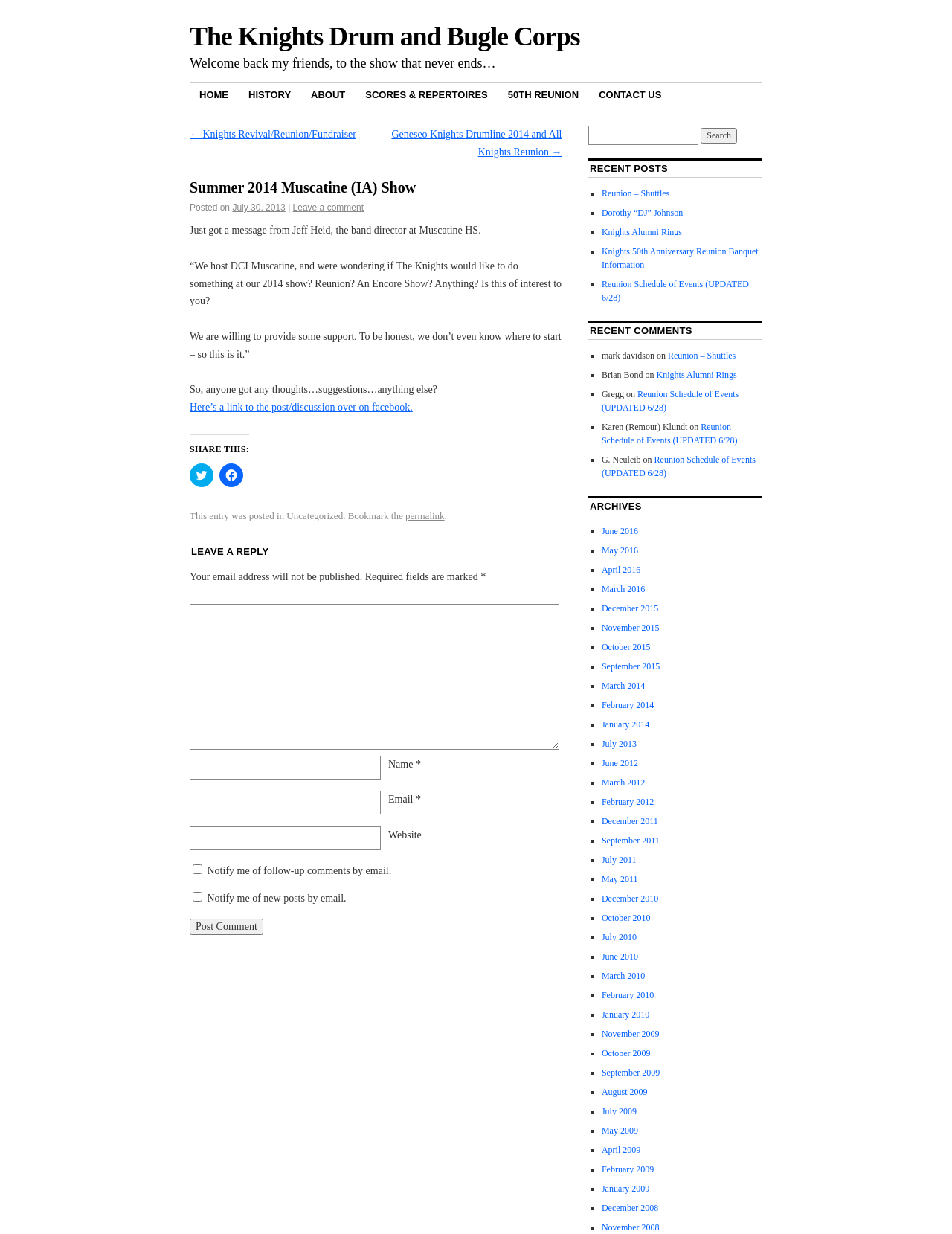Please identify the bounding box coordinates of where to click in order to follow the instruction: "Leave a comment".

[0.307, 0.164, 0.382, 0.173]